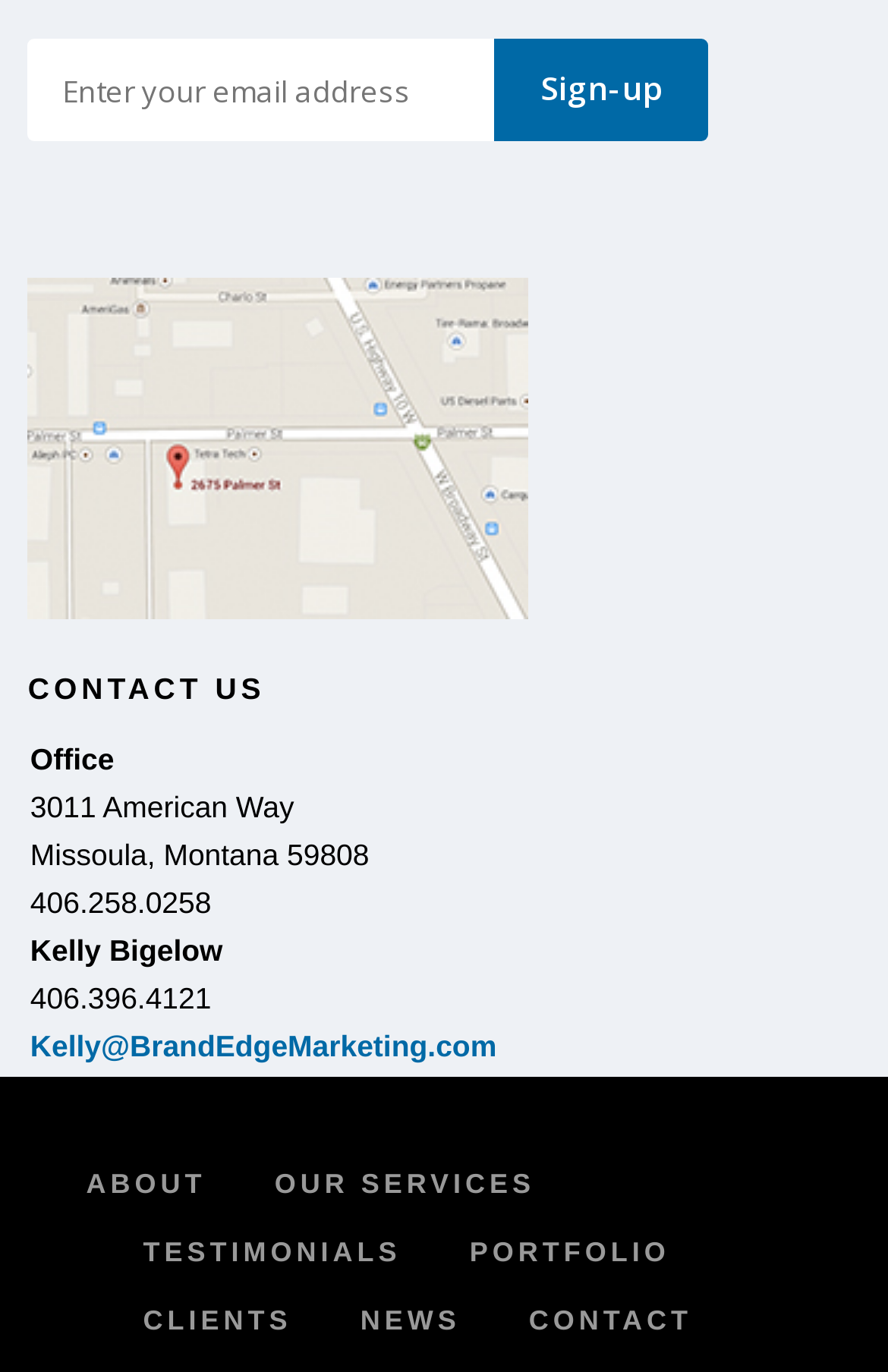How many links are there in the footer section?
Refer to the screenshot and respond with a concise word or phrase.

7